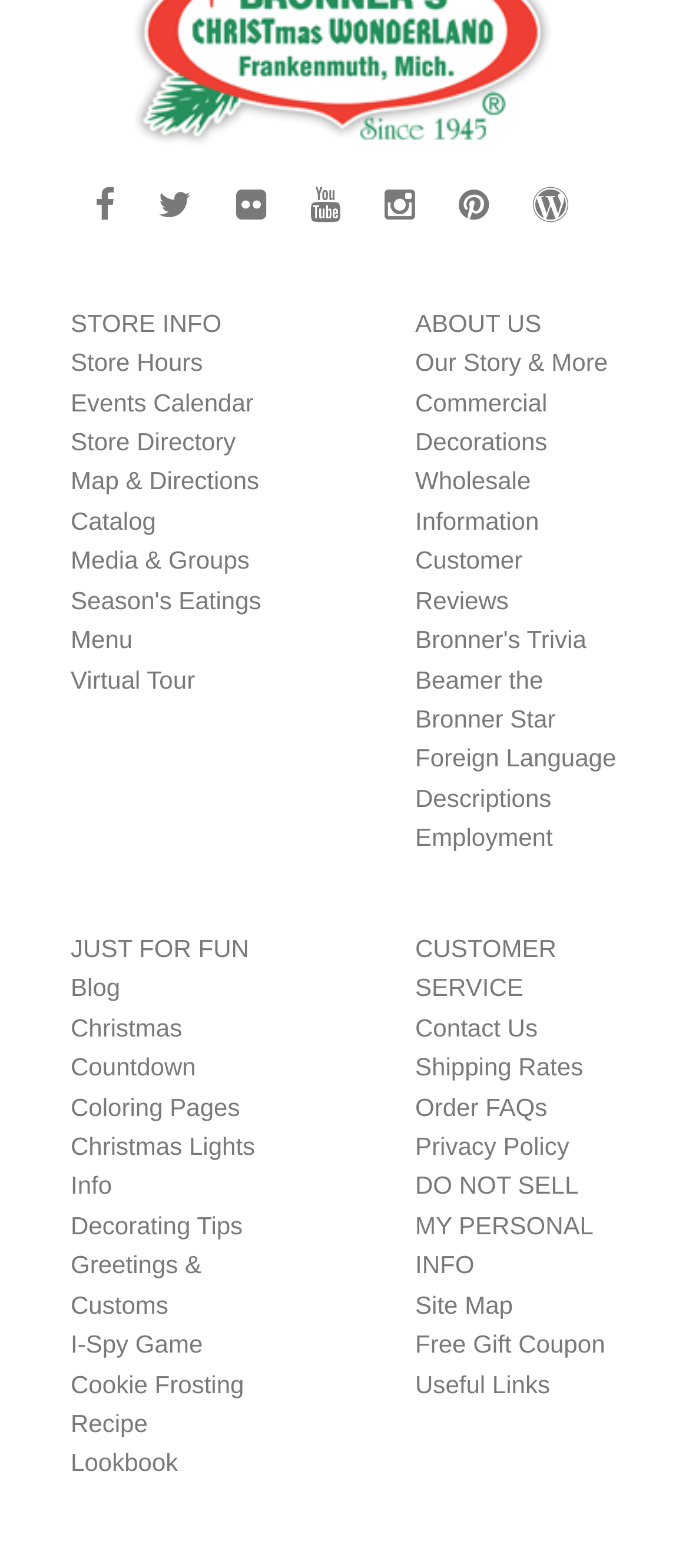Determine the bounding box coordinates of the clickable region to follow the instruction: "Get directions to the store".

[0.103, 0.298, 0.376, 0.316]